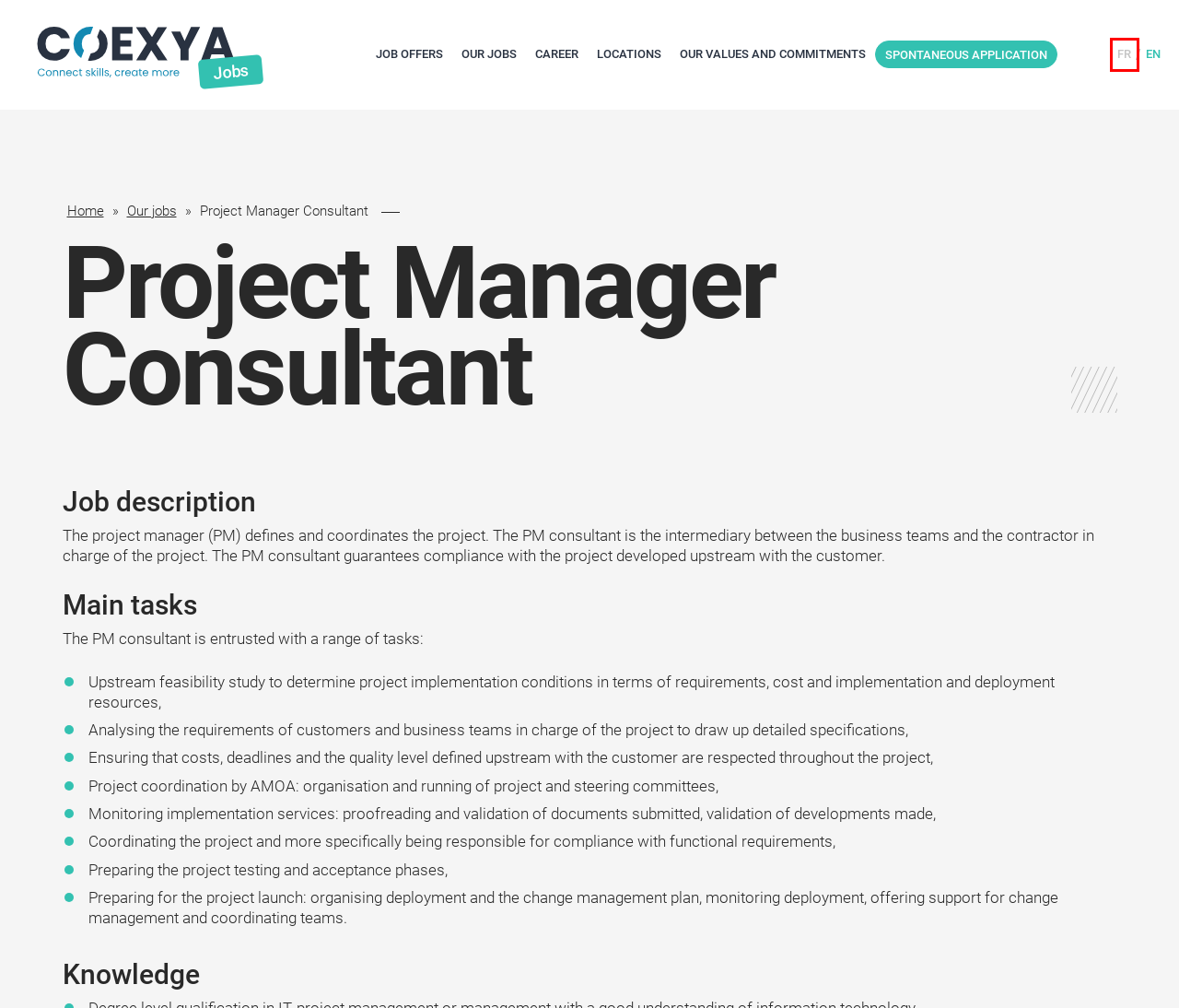Look at the screenshot of a webpage with a red bounding box and select the webpage description that best corresponds to the new page after clicking the element in the red box. Here are the options:
A. Discover our values and commitments | Coexya Jobs
B. Coexya - Recrutement, Offres d'emploi, Dépôt de CV
C. Agence digitale indépendante à Lyon - Acti
D. Discover our different professions | Coexya Jobs
E. Spontaneous application - Coexya Jobs
F. Découvrir notre site carrière | Offres d'emploi à Paris, Lyon et Rennes | Coexya Jobs
G. Découvrir le rôle d'un consultant MOA | Coexya Jobs
H. Privacy policy - Coexya Jobs

G